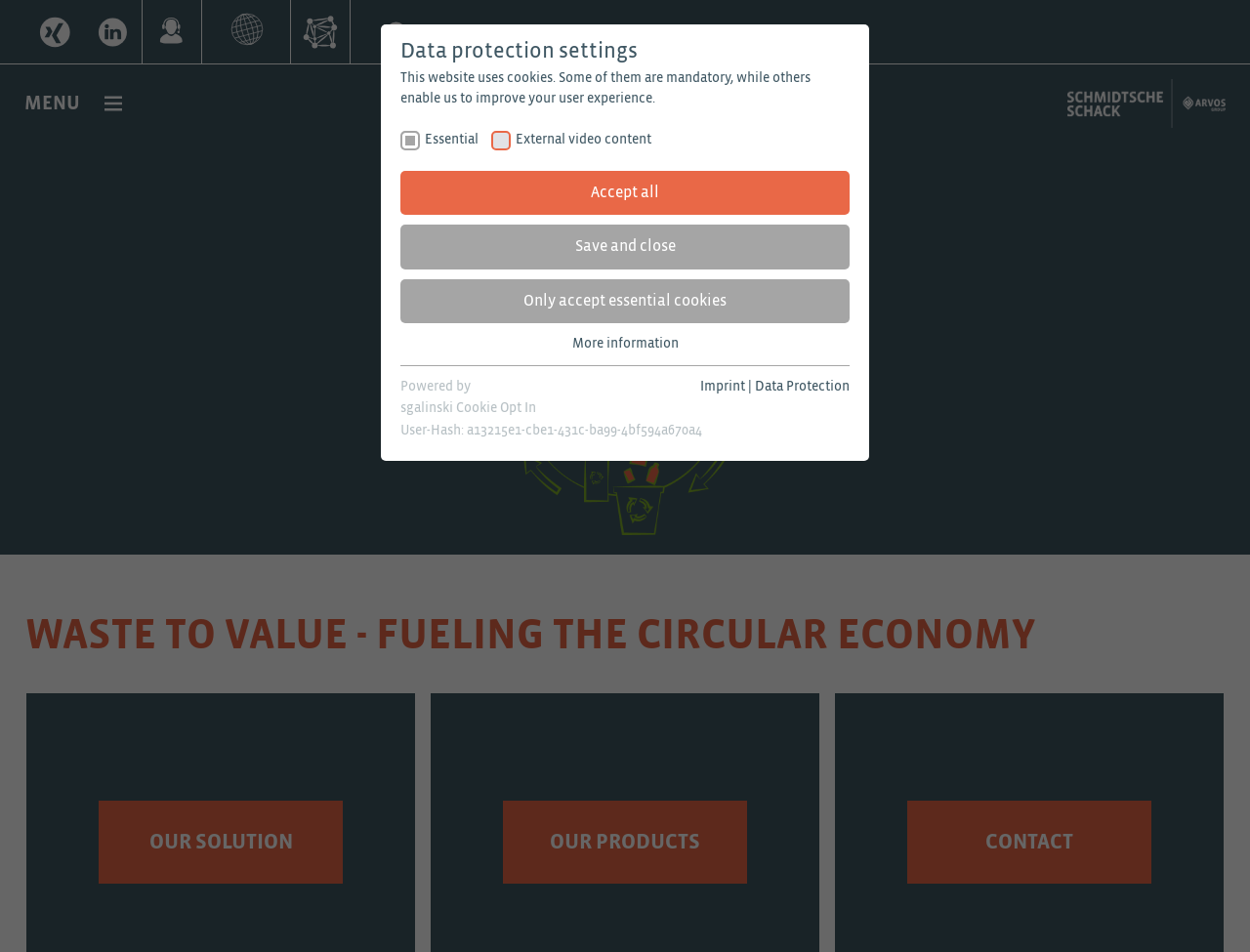Please locate the clickable area by providing the bounding box coordinates to follow this instruction: "Click the link to More information".

[0.457, 0.354, 0.543, 0.369]